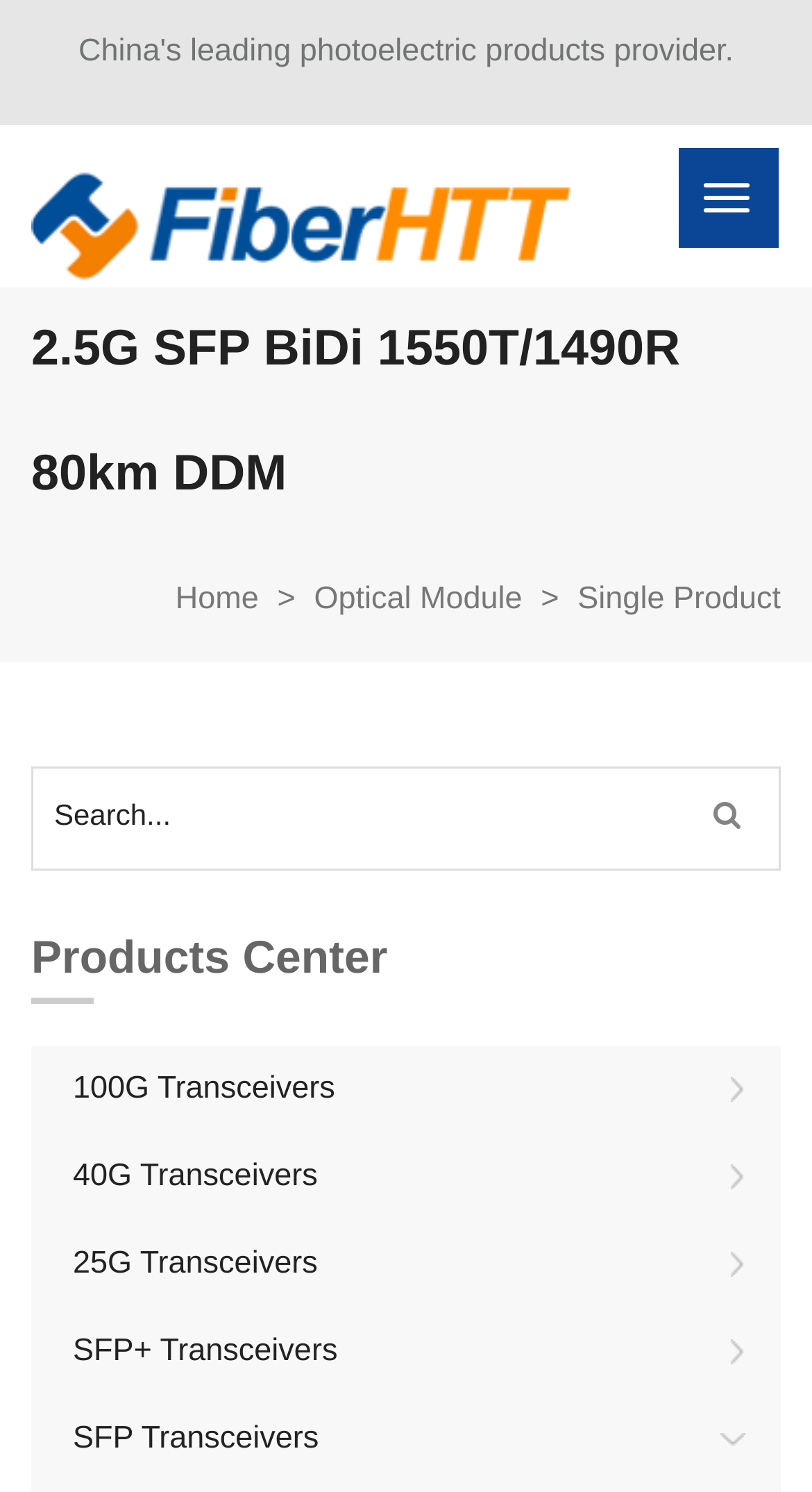What is the product name?
Please provide a detailed answer to the question.

The product name can be found in the top-center of the webpage, where there is a heading with the text '2.5G SFP BiDi 1550T/1490R 80km DDM', which is likely the name of the product being showcased.